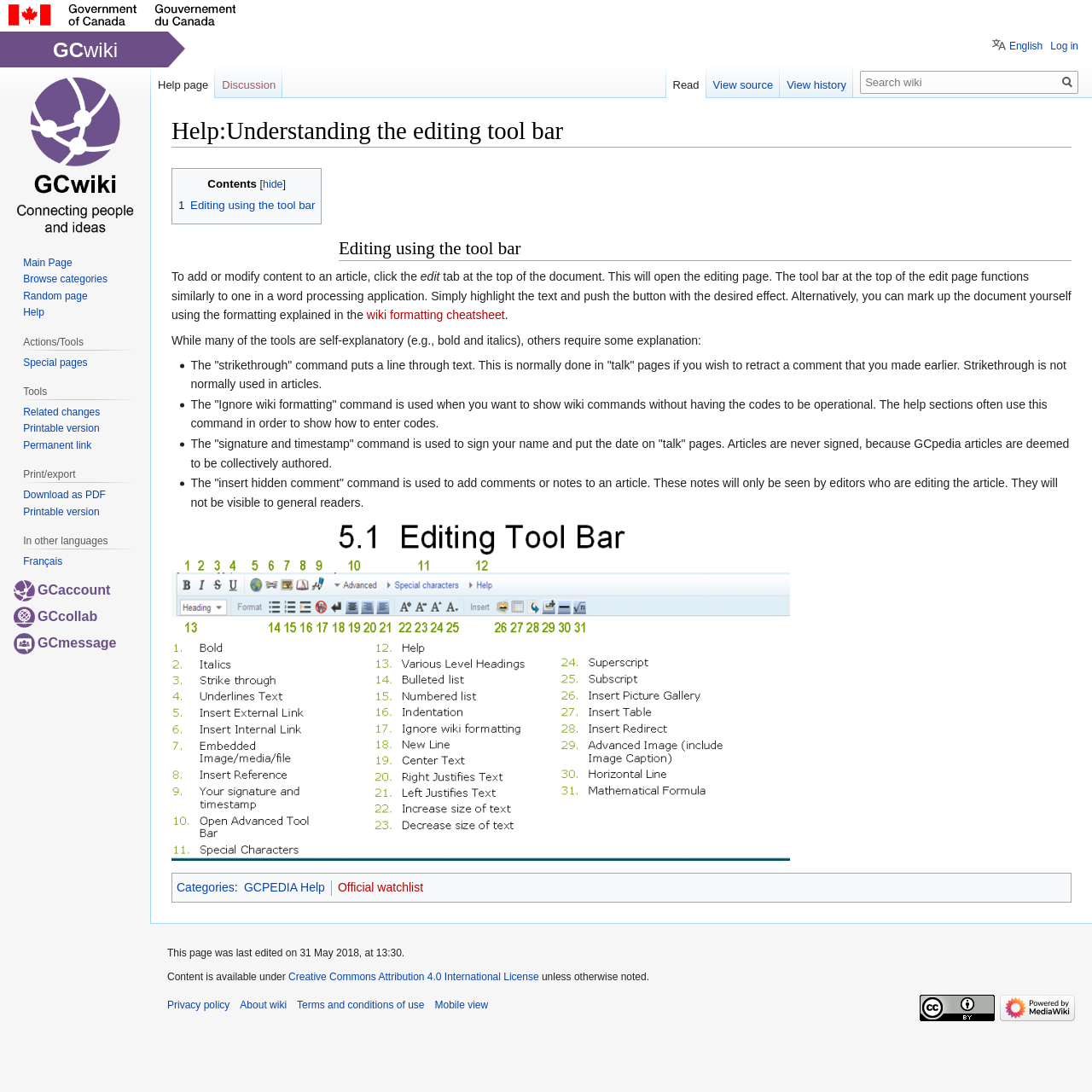Please analyze the image and give a detailed answer to the question:
Where is the 'signature and timestamp' command used?

The 'signature and timestamp' command is used to sign your name and put the date on 'talk' pages, but it is not used in articles because GCpedia articles are deemed to be collectively authored.